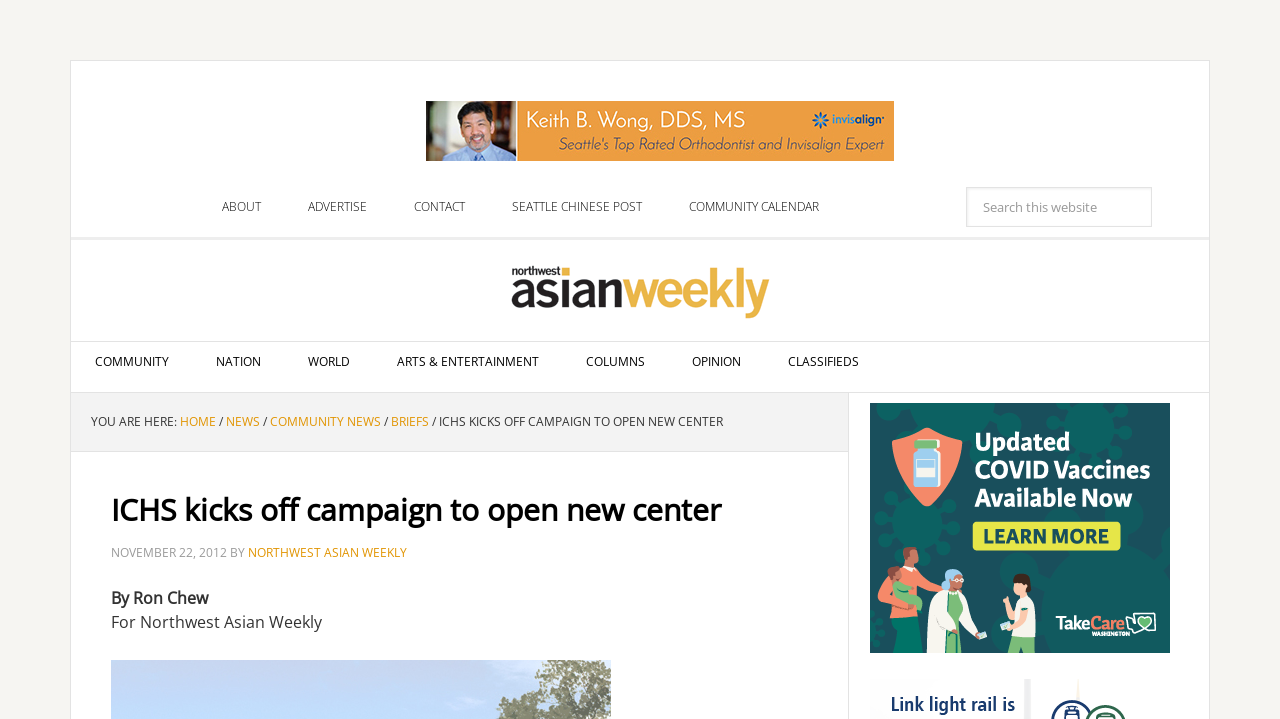What is the current section of the website?
Could you give a comprehensive explanation in response to this question?

The current section of the website can be determined by looking at the breadcrumb navigation, which shows 'HOME > NEWS > COMMUNITY NEWS > BRIEFS'.